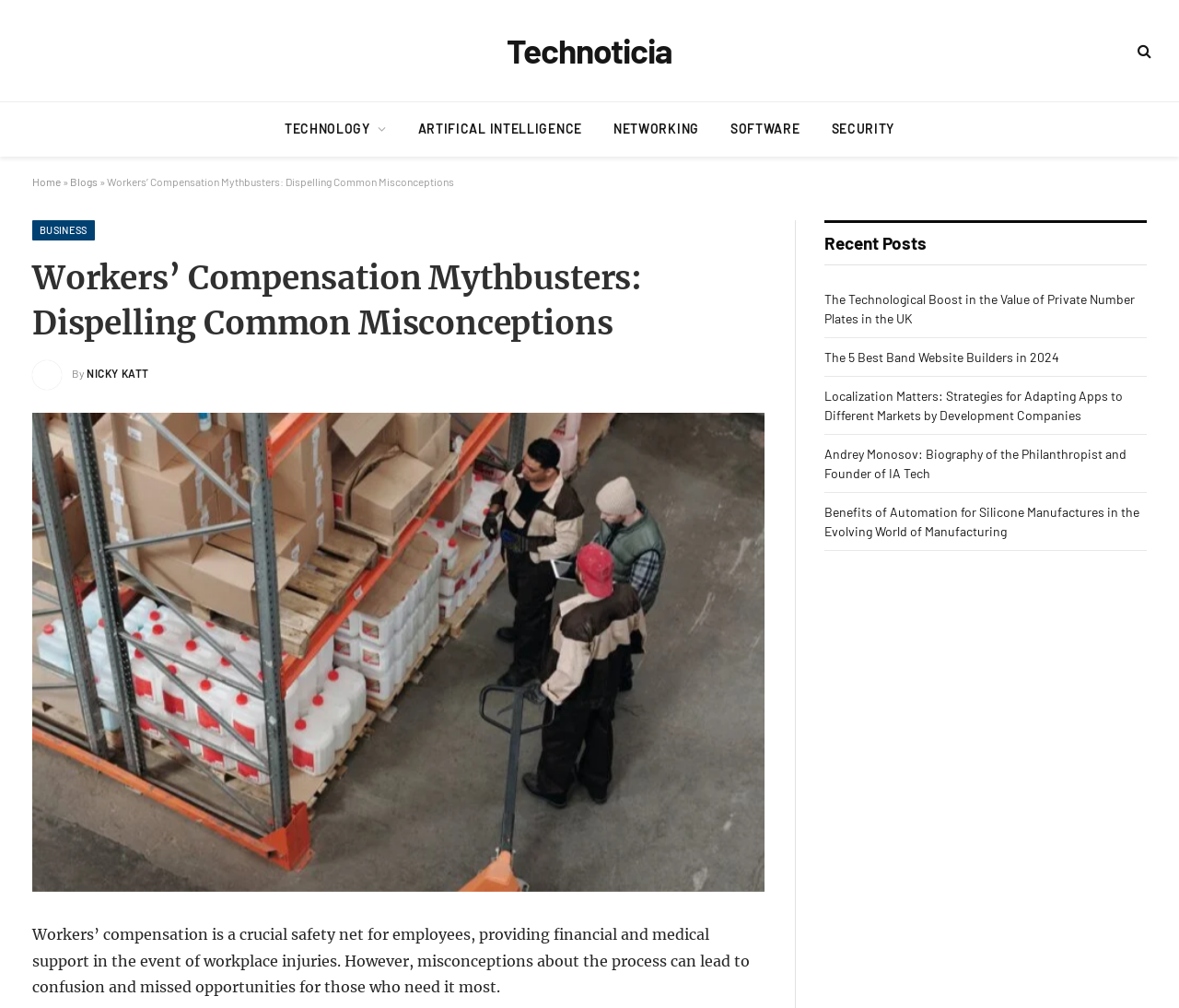Please identify the bounding box coordinates of the element on the webpage that should be clicked to follow this instruction: "Learn about 'The Technological Boost in the Value of Private Number Plates in the UK'". The bounding box coordinates should be given as four float numbers between 0 and 1, formatted as [left, top, right, bottom].

[0.699, 0.289, 0.962, 0.324]